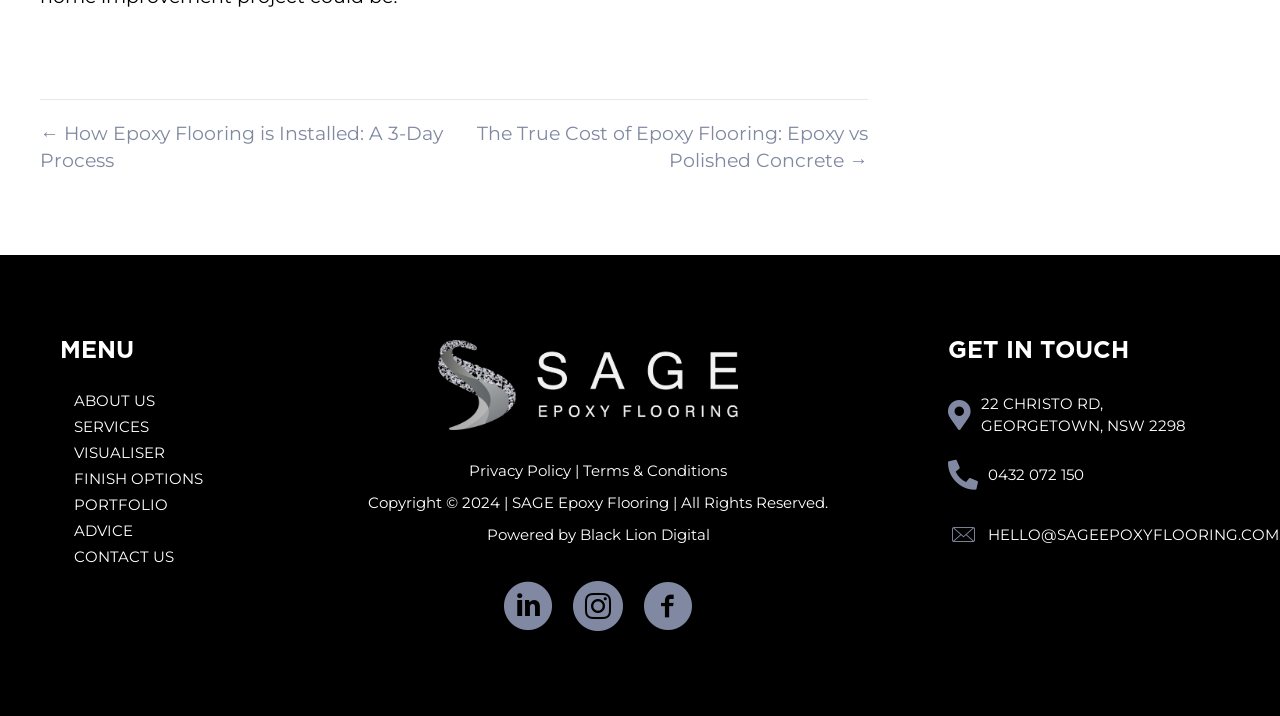Please give a concise answer to this question using a single word or phrase: 
How many links are there in the 'Menu' section?

8